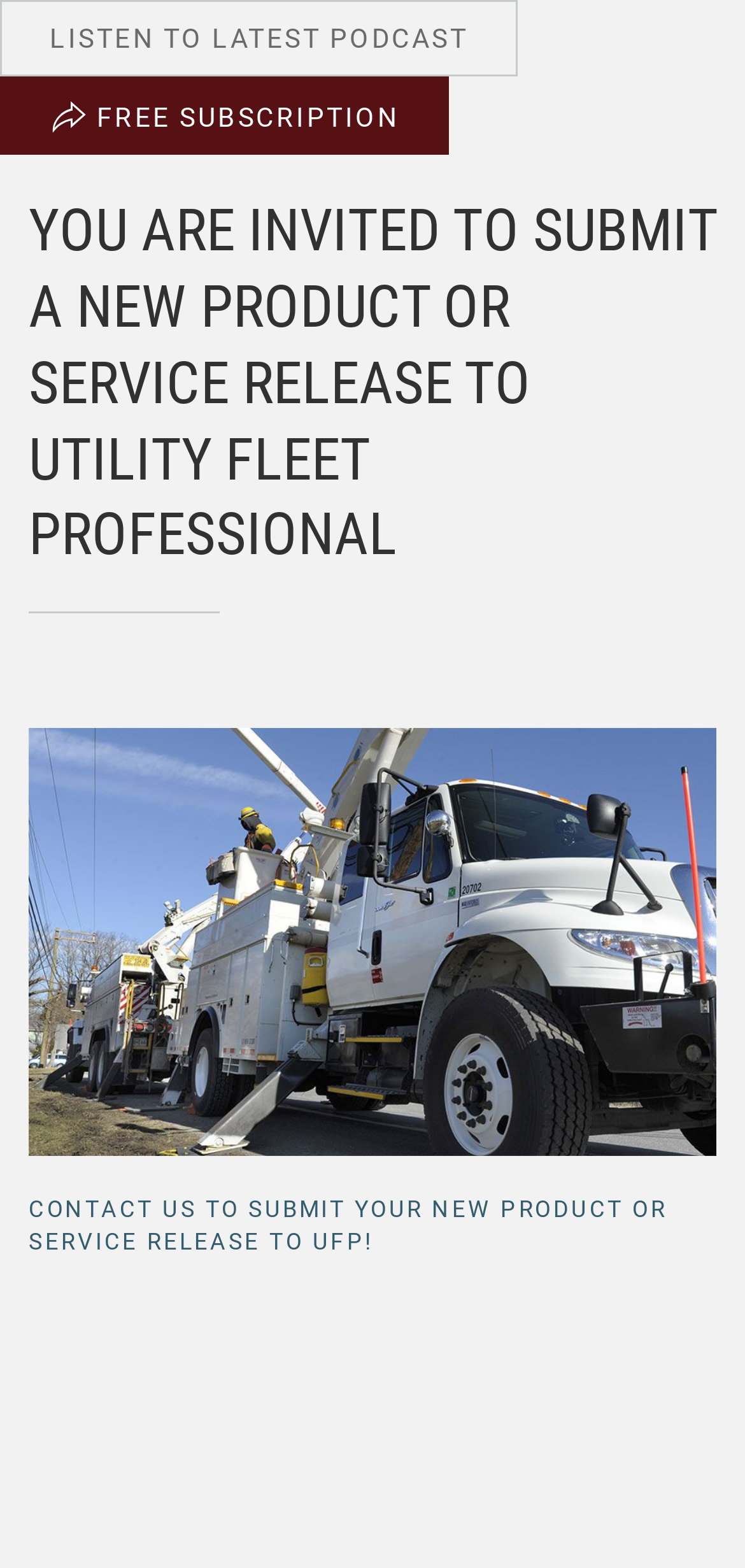Identify and provide the title of the webpage.

YOU ARE INVITED TO SUBMIT A NEW PRODUCT OR SERVICE RELEASE TO UTILITY FLEET PROFESSIONAL